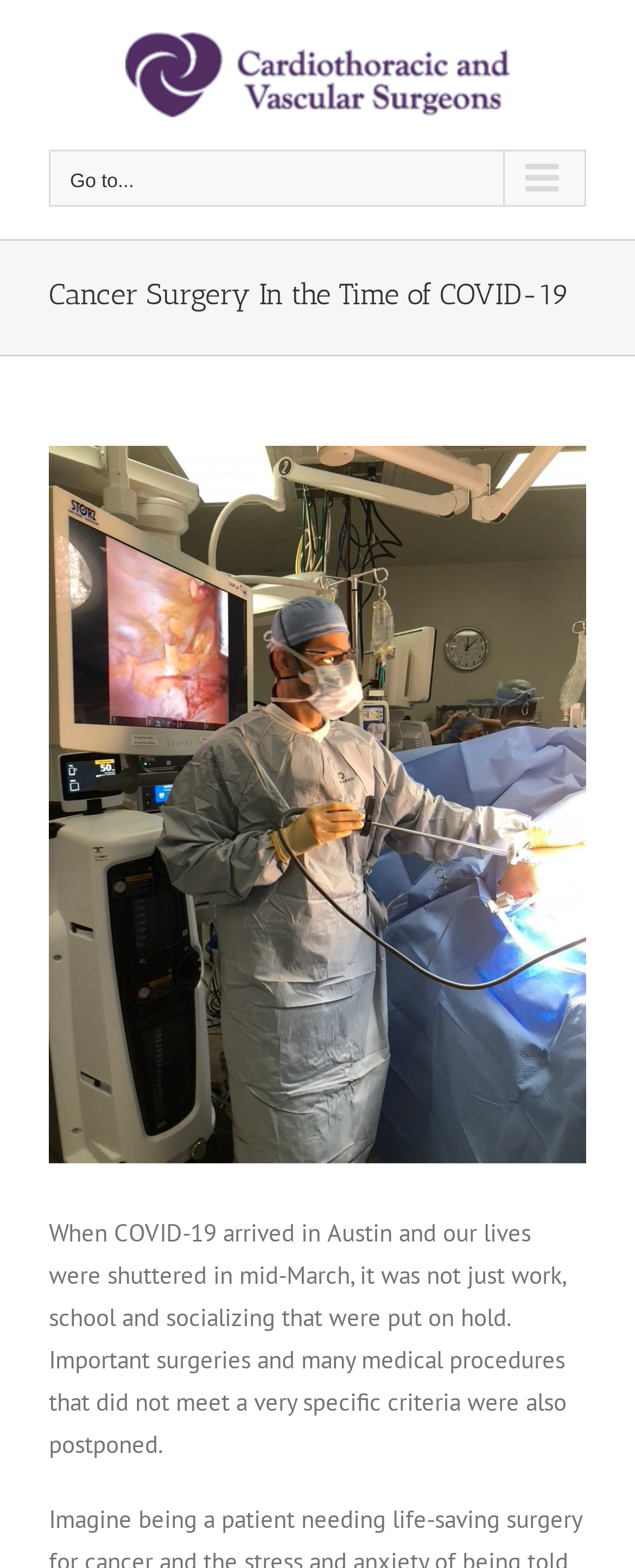What is the purpose of the button with an arrow icon?
Give a one-word or short phrase answer based on the image.

Expand menu